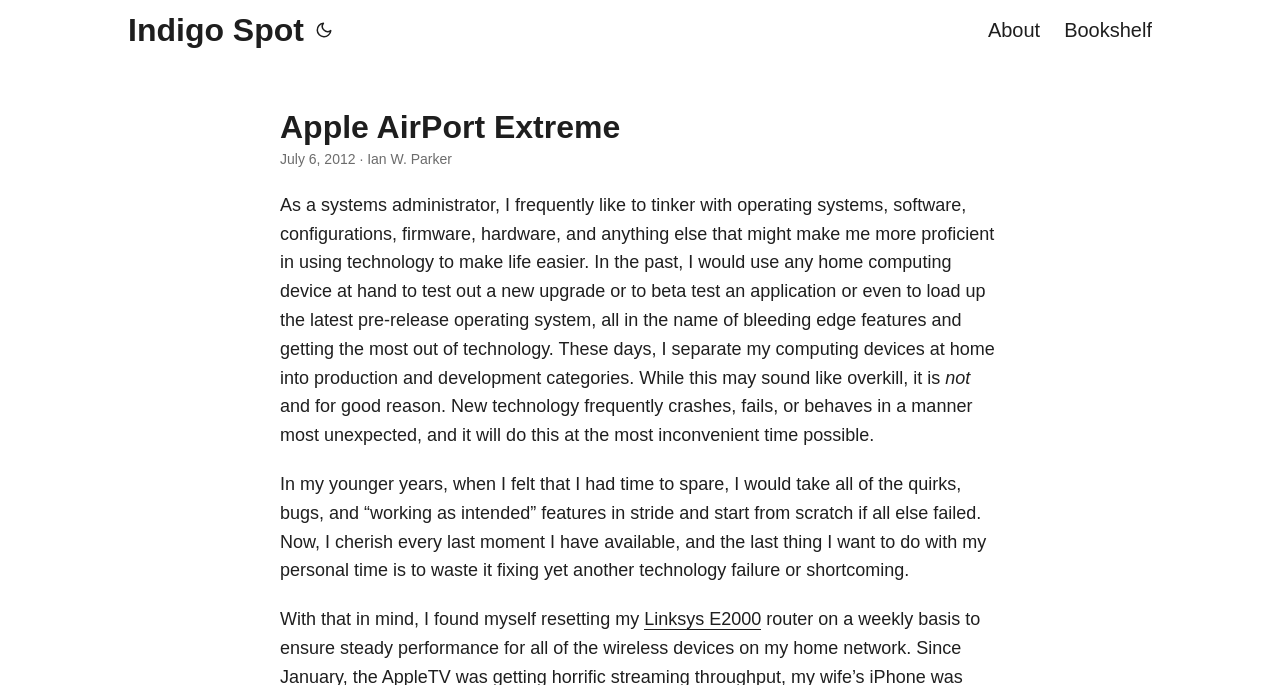Please analyze the image and give a detailed answer to the question:
What is the category of the computing device mentioned in the article?

The category of the computing device mentioned in the article can be found in the text section of the webpage, where it says 'I separate my computing devices at home into production and development categories'. This indicates that the author separates their computing devices into production and development categories.